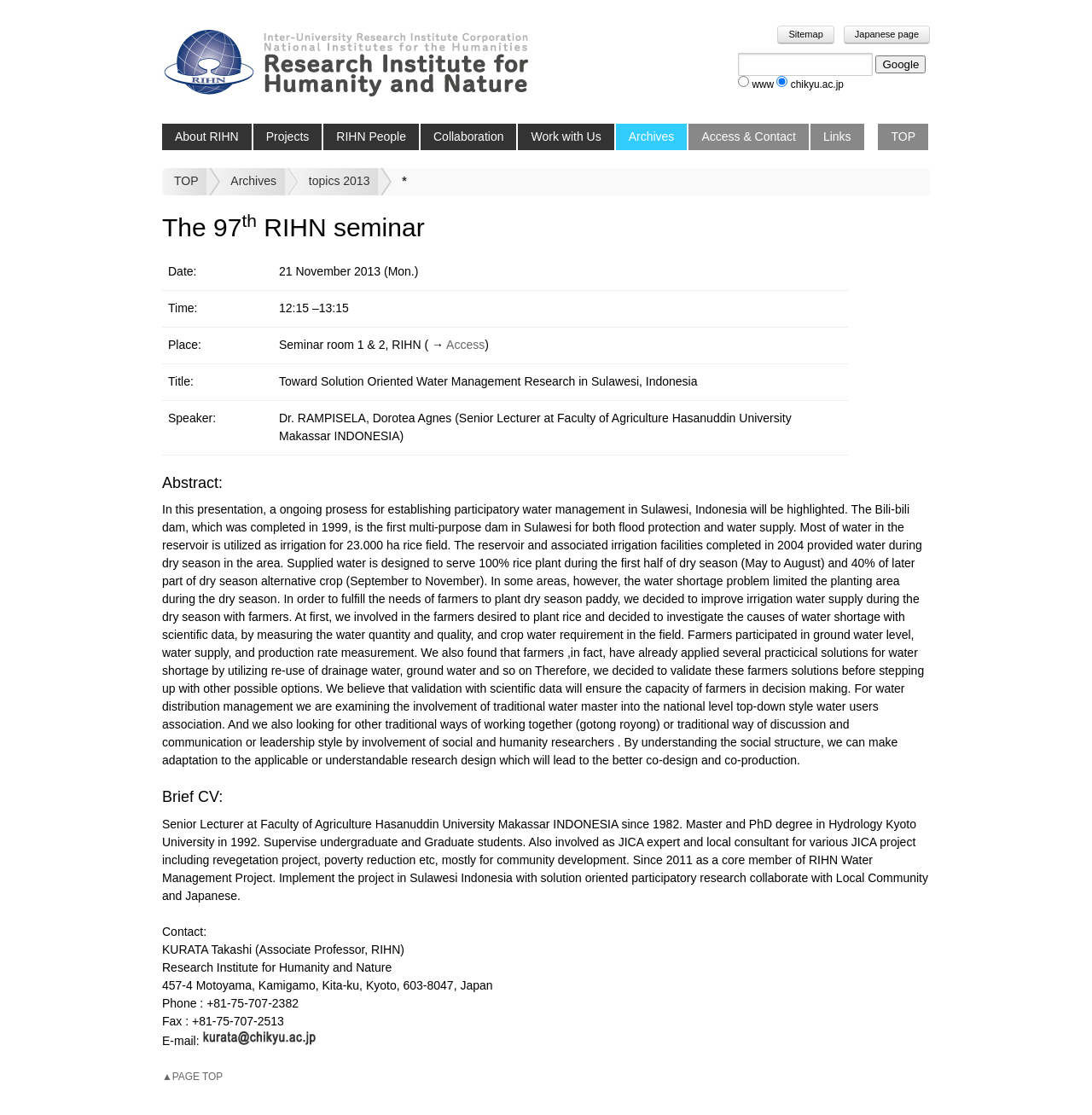Utilize the details in the image to thoroughly answer the following question: Who is the speaker of the 97th RIHN seminar?

The speaker of the 97th RIHN seminar can be found in the table element, which provides details about the seminar, including the speaker's name 'Dr. RAMPISELA, Dorotea Agnes'.